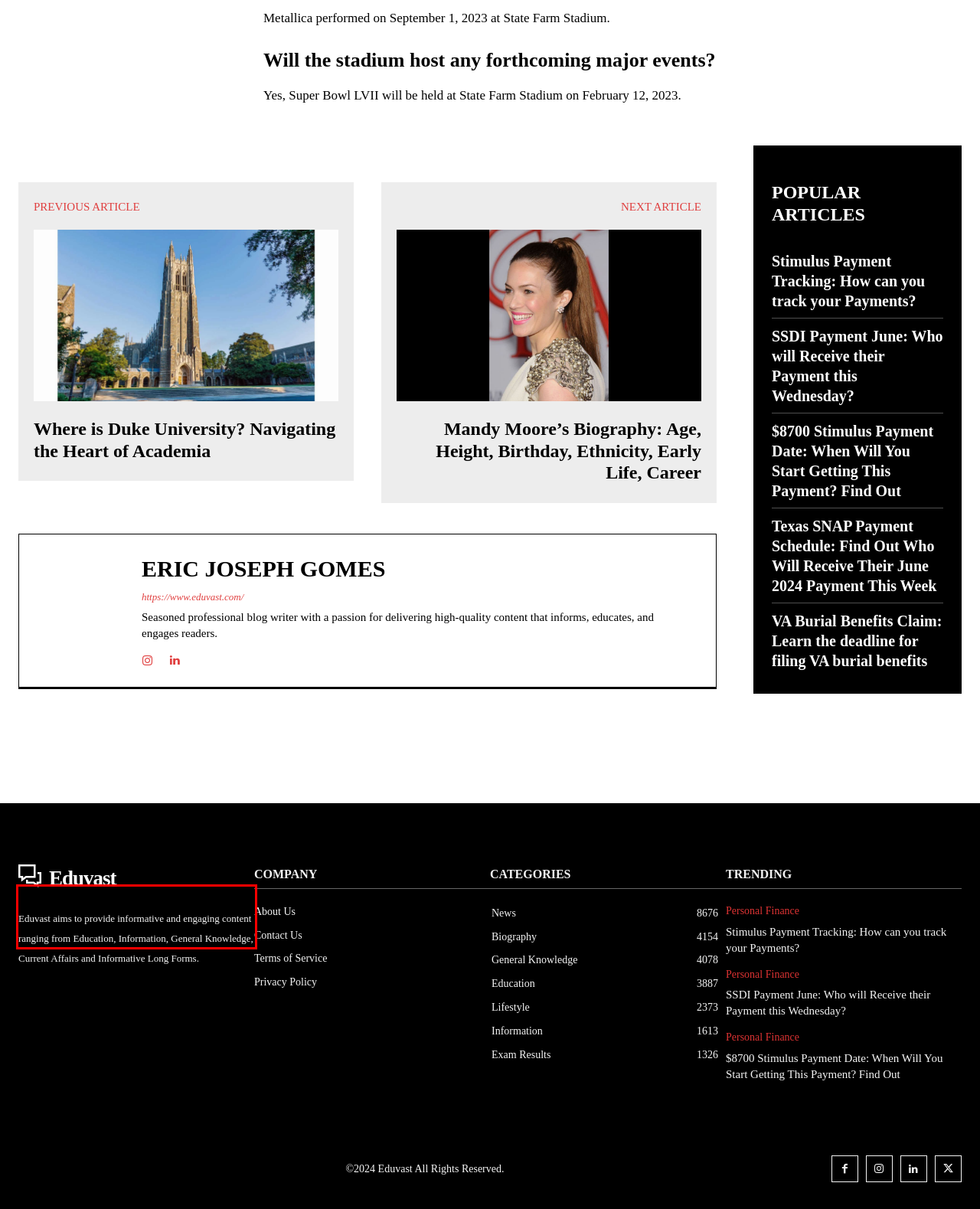Given the screenshot of the webpage, identify the red bounding box, and recognize the text content inside that red bounding box.

Eduvast aims to provide informative and engaging content ranging from Education, Information, General Knowledge, Current Affairs and Informative Long Forms.